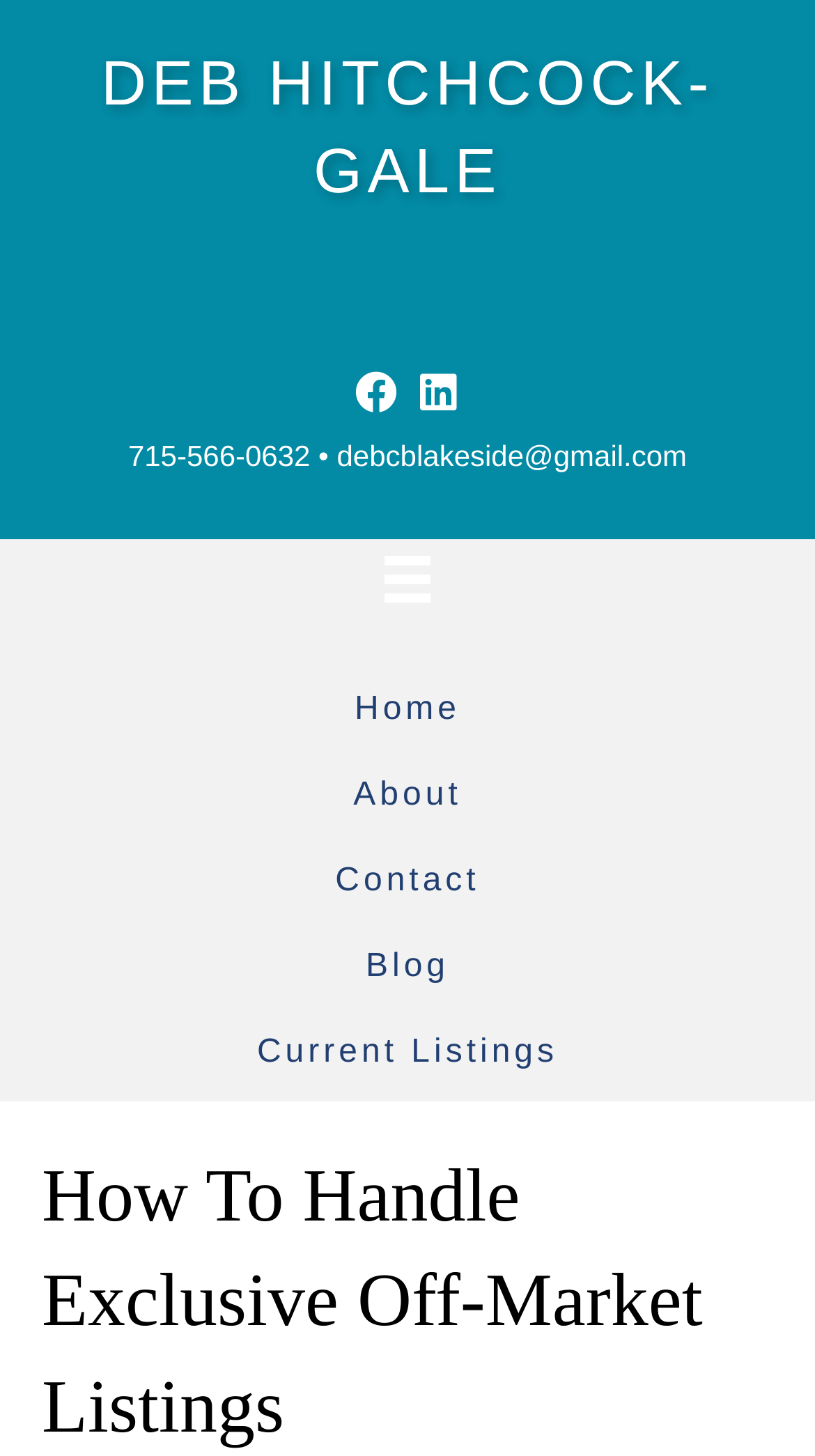Given the webpage screenshot and the description, determine the bounding box coordinates (top-left x, top-left y, bottom-right x, bottom-right y) that define the location of the UI element matching this description: Videos

None